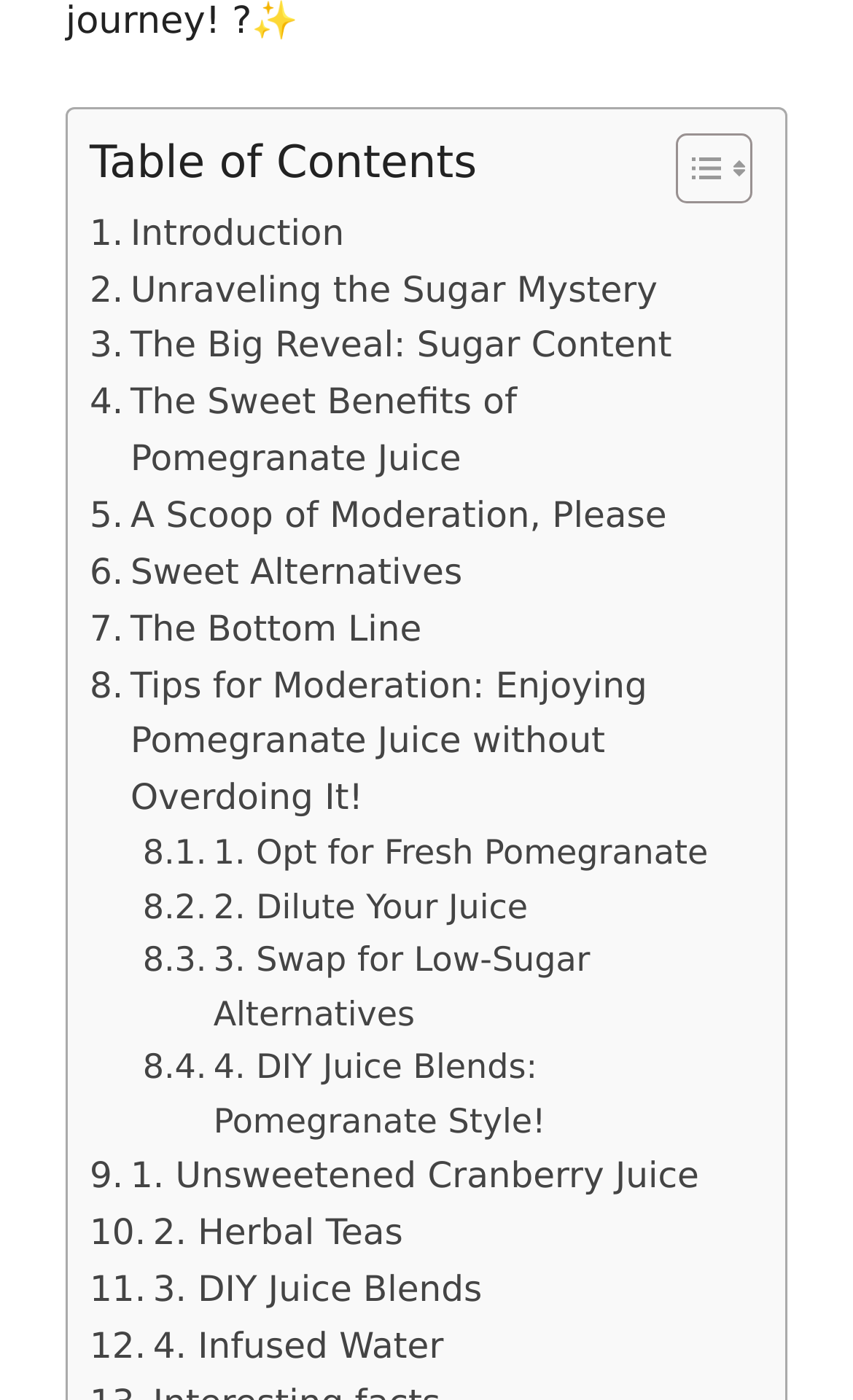What is the purpose of the image icons?
From the screenshot, provide a brief answer in one word or phrase.

To toggle table of content